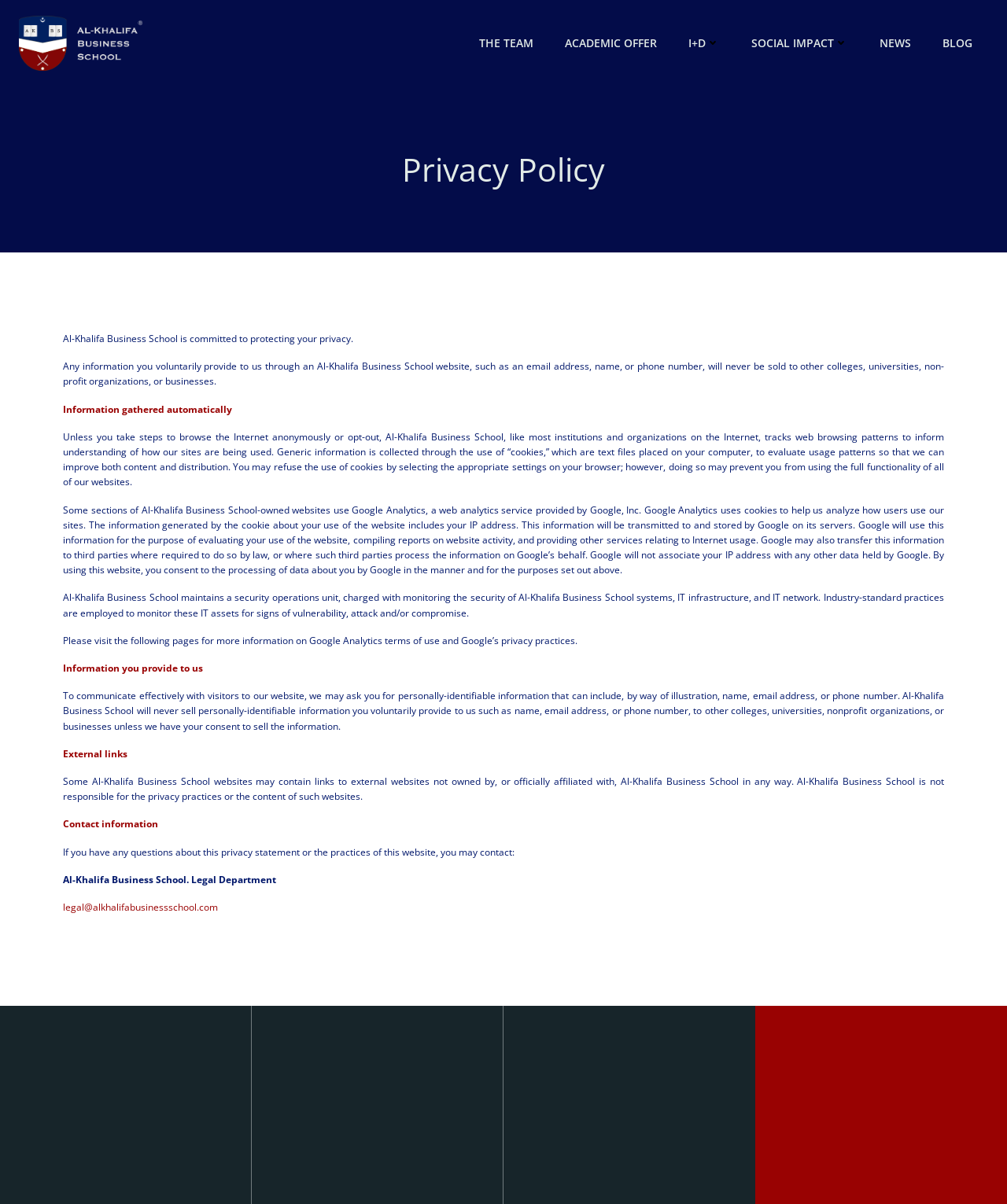Please determine the bounding box coordinates of the area that needs to be clicked to complete this task: 'Click privacy practices'. The coordinates must be four float numbers between 0 and 1, formatted as [left, top, right, bottom].

[0.498, 0.526, 0.571, 0.537]